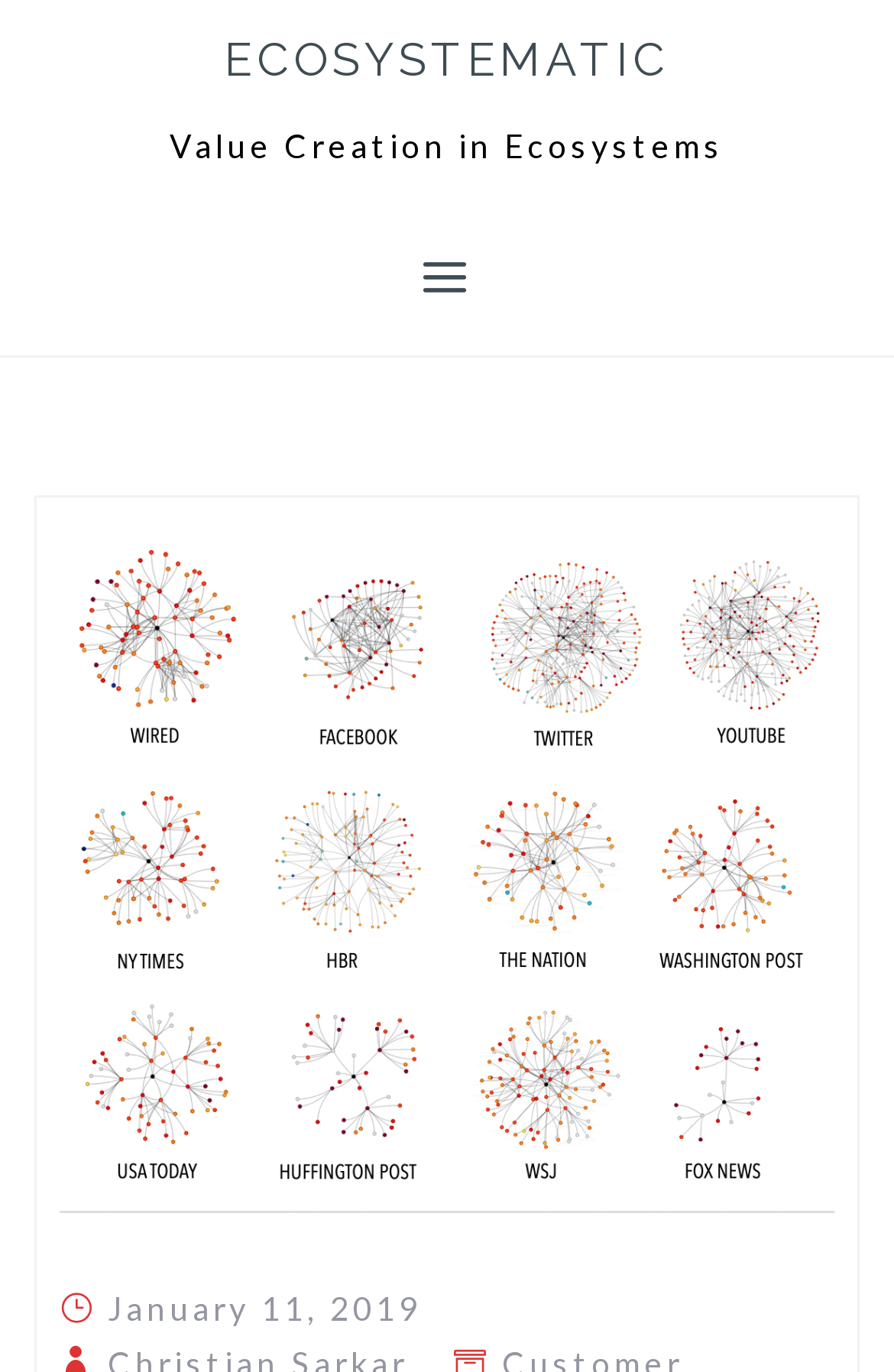What is the date of the latest article?
Refer to the image and offer an in-depth and detailed answer to the question.

By examining the link 'a' with a popup menu, I found a sub-link 'January 11, 2019' which is likely to be the date of the latest article, as it is a time-related element and is located within a menu that seems to be related to article navigation.